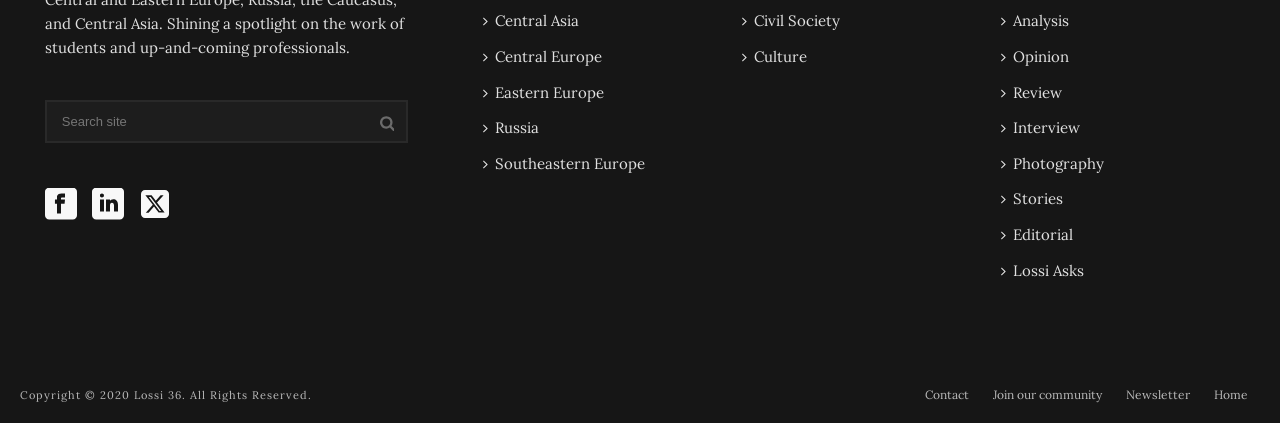Answer the following query concisely with a single word or phrase:
How many social media links are available?

3